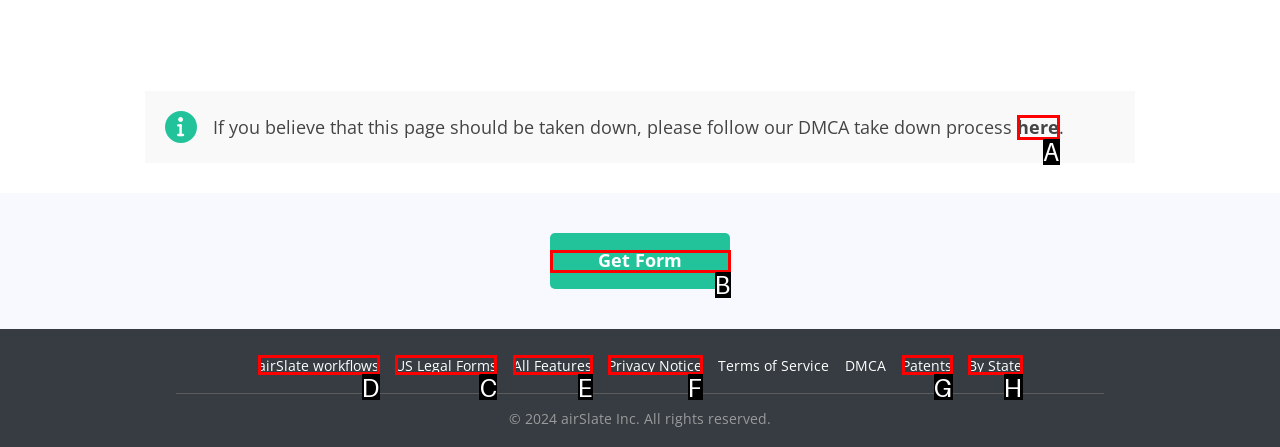Identify the correct UI element to click for the following task: View US Legal Forms Choose the option's letter based on the given choices.

C